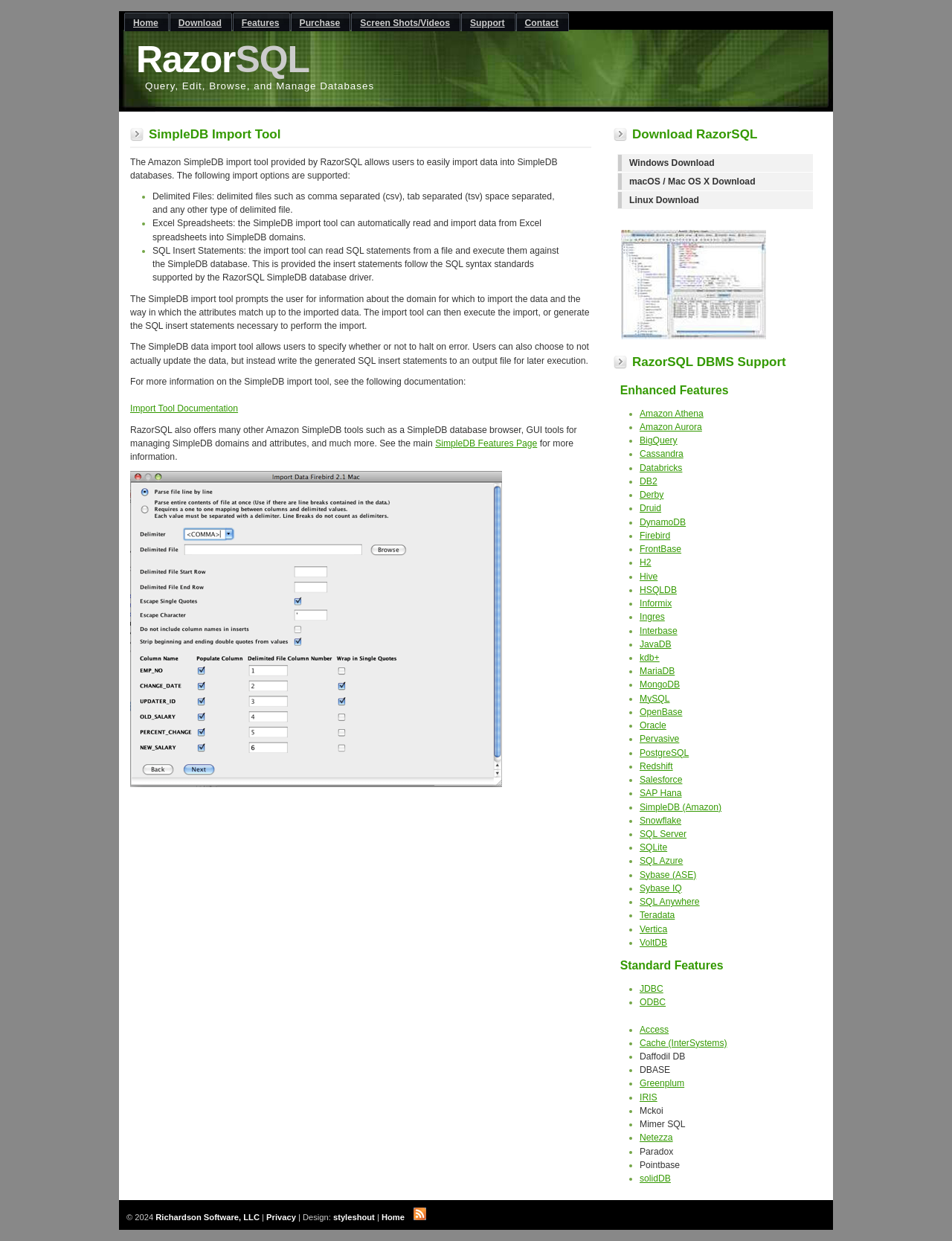What operating systems are supported by RazorSQL?
Please look at the screenshot and answer in one word or a short phrase.

Mac, Windows, Linux